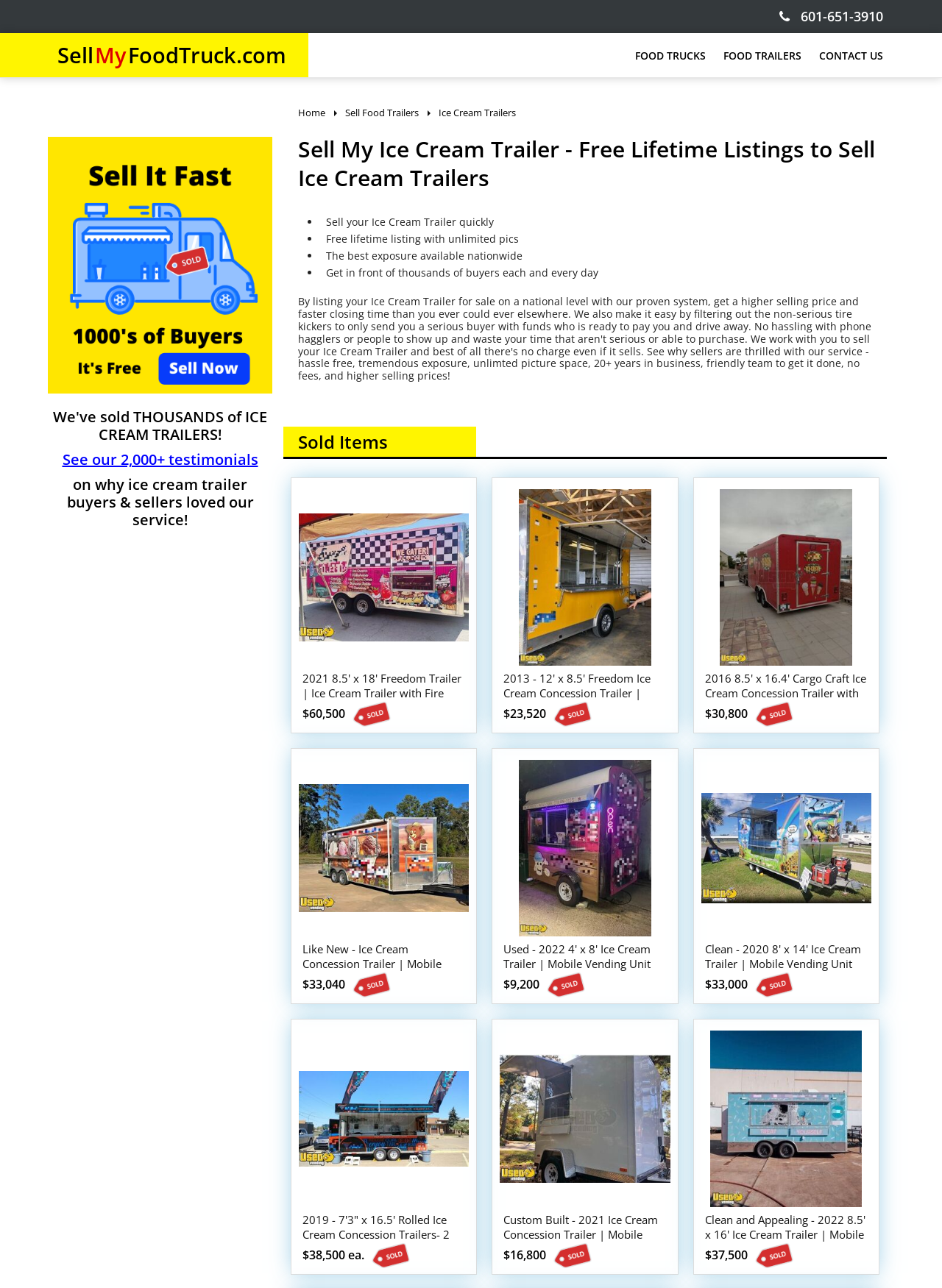Please provide a detailed answer to the question below based on the screenshot: 
What is the purpose of this website?

Based on the webpage content, it appears that the website is designed to facilitate the sale of ice cream trailers. The website provides a platform for sellers to list their trailers and for buyers to browse and purchase them.